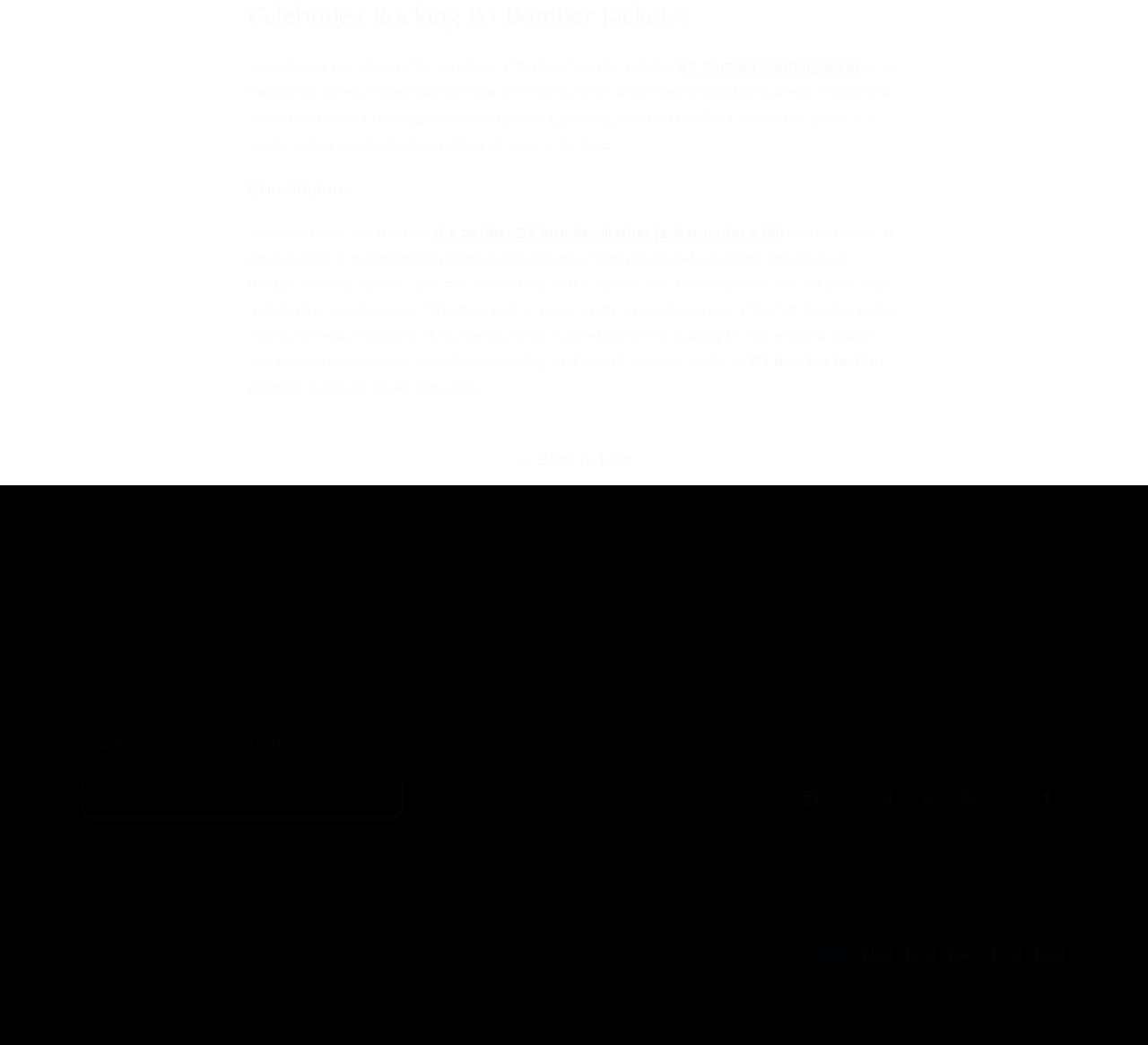Reply to the question with a single word or phrase:
What is the price range of the B3 bomber leather jacket mentioned?

Under $300